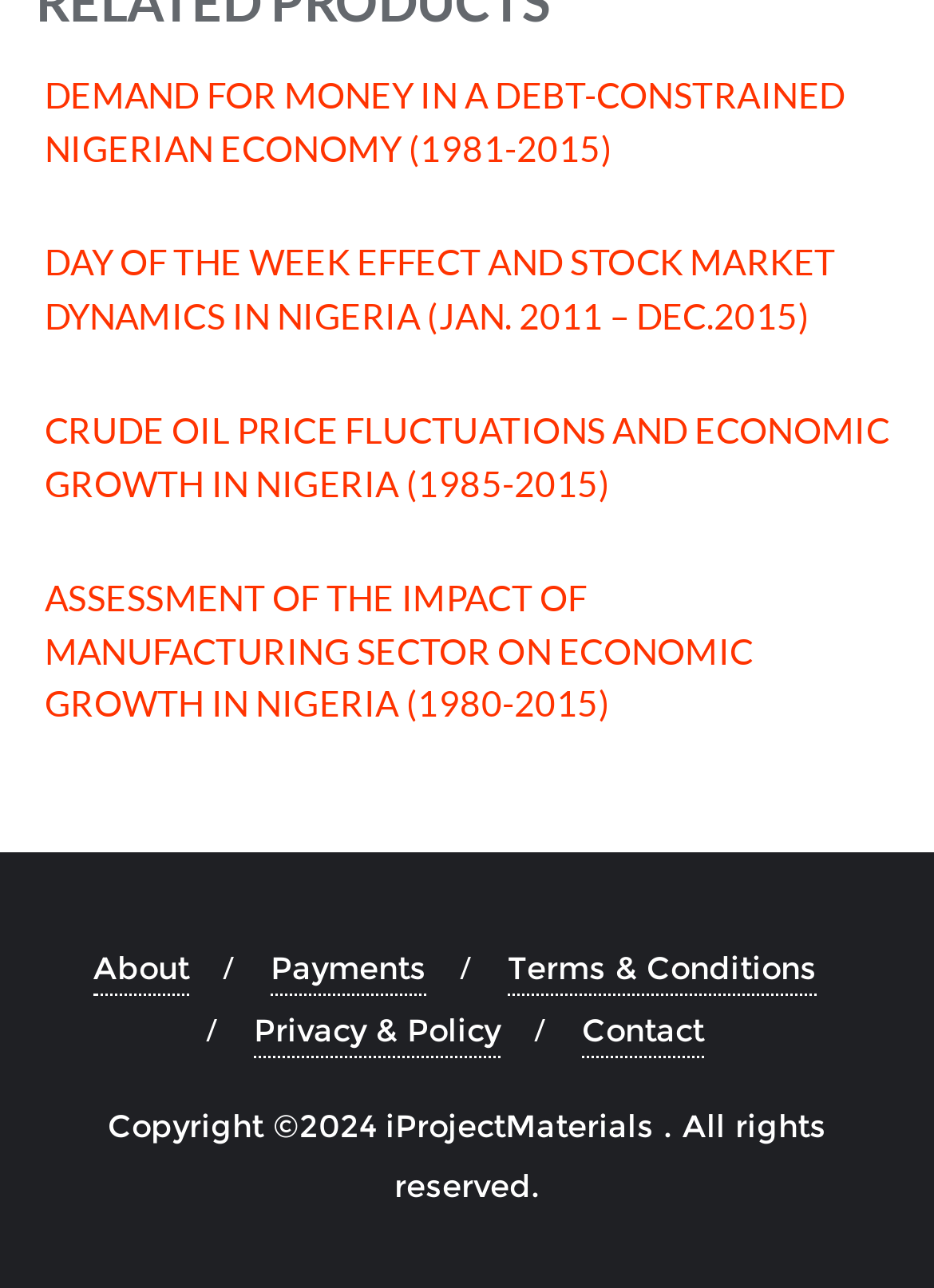Provide the bounding box coordinates of the HTML element this sentence describes: "Open Data". The bounding box coordinates consist of four float numbers between 0 and 1, i.e., [left, top, right, bottom].

None